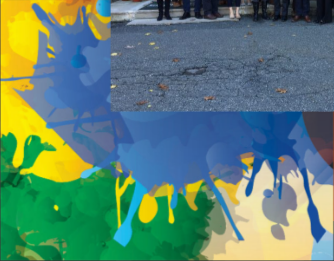Describe all the elements in the image extensively.

The image features a vibrant and colorful abstract design that blends various shades of blue, green, yellow, and hints of other colors, creating a dynamic visual effect. The backdrop appears to depict an outdoor setting with a pavement surface, possibly suggesting a gathering or event. In the upper portion of the image, a group of individuals is seen standing closely together, though their identities are obscured by the artistic overlay. This visual juxtaposition of the abstract elements against the more realistic scene captures a sense of creativity meeting communal engagement, embodying the spirit of collaboration often found at events like the International Sepsis Forum.